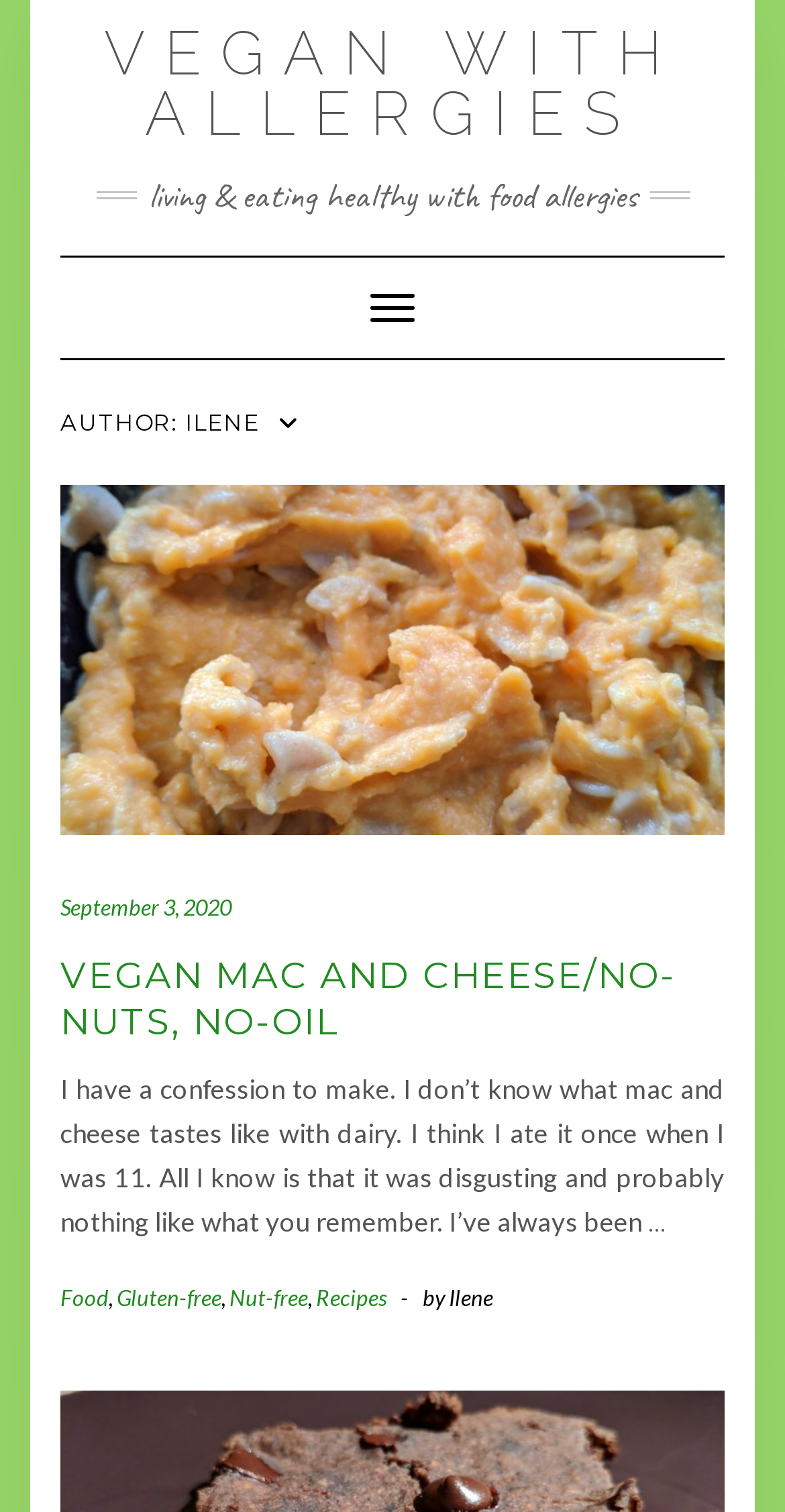How many links are there in the main content area?
Look at the image and respond with a one-word or short phrase answer.

5